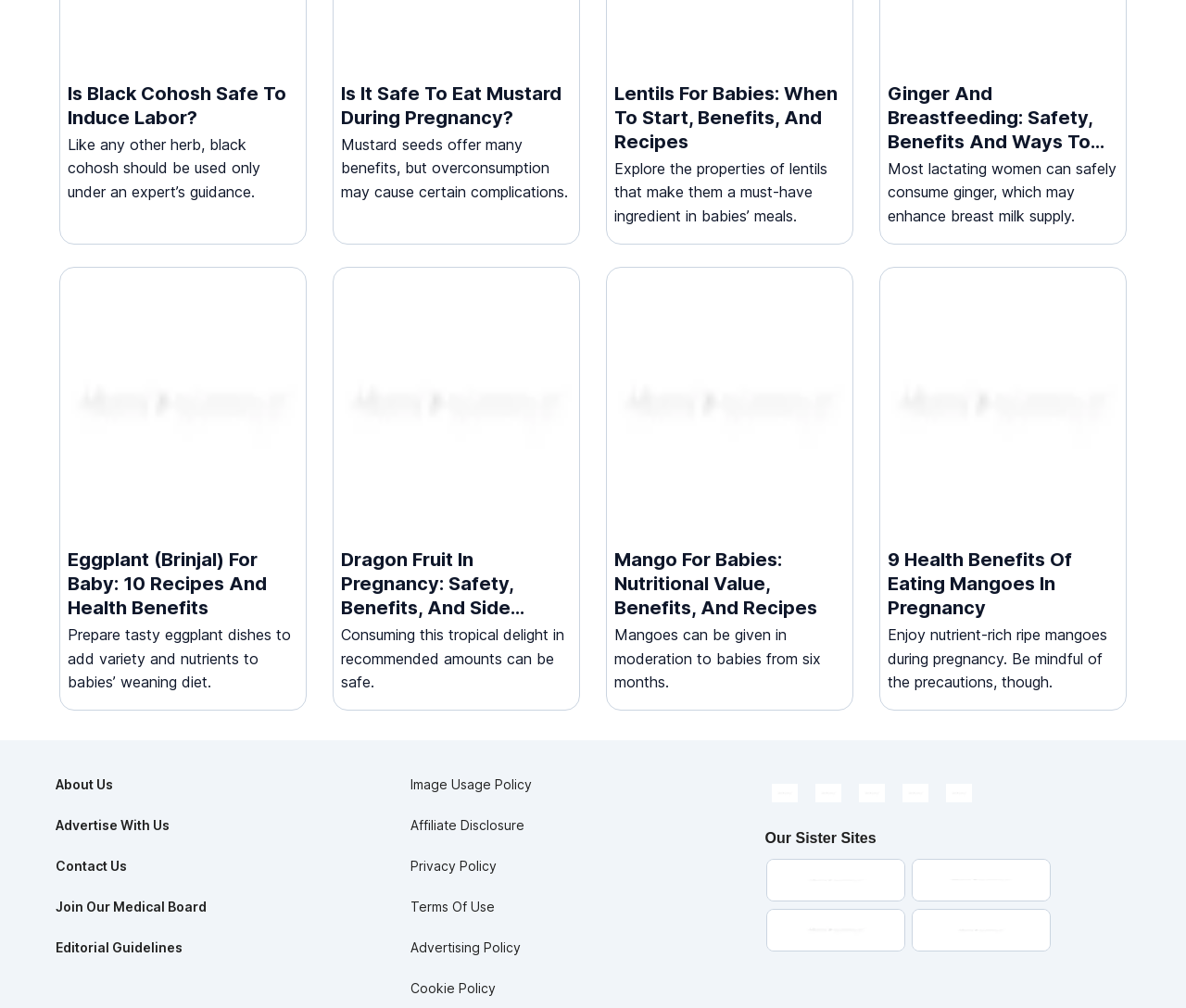Could you find the bounding box coordinates of the clickable area to complete this instruction: "View the 'Mango For Babies: Nutritional Value, Benefits, And Recipes' article"?

[0.518, 0.273, 0.712, 0.689]